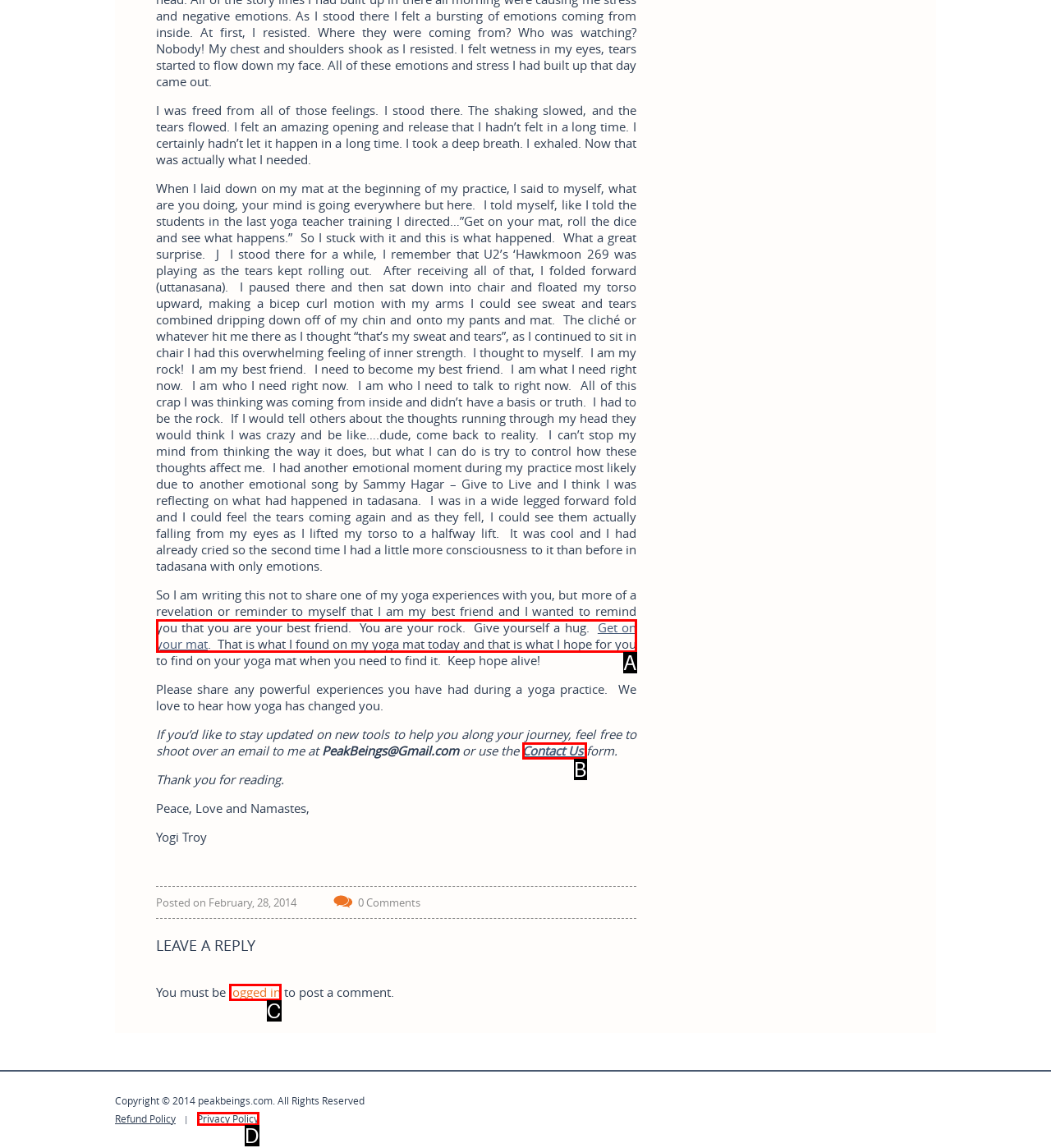Given the description: Get on your mat, identify the matching HTML element. Provide the letter of the correct option.

A